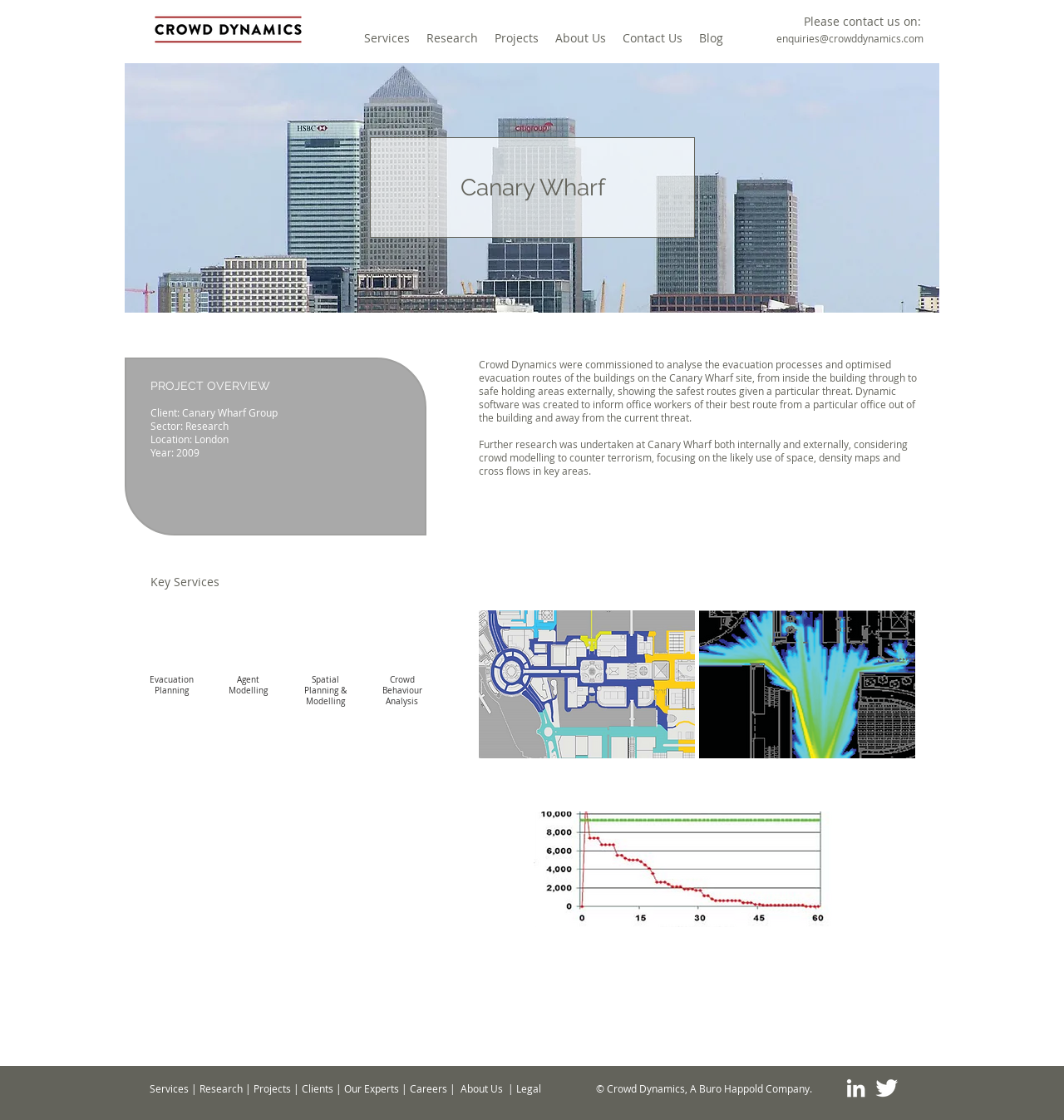Please indicate the bounding box coordinates for the clickable area to complete the following task: "View the 'Research' page". The coordinates should be specified as four float numbers between 0 and 1, i.e., [left, top, right, bottom].

[0.393, 0.027, 0.457, 0.042]